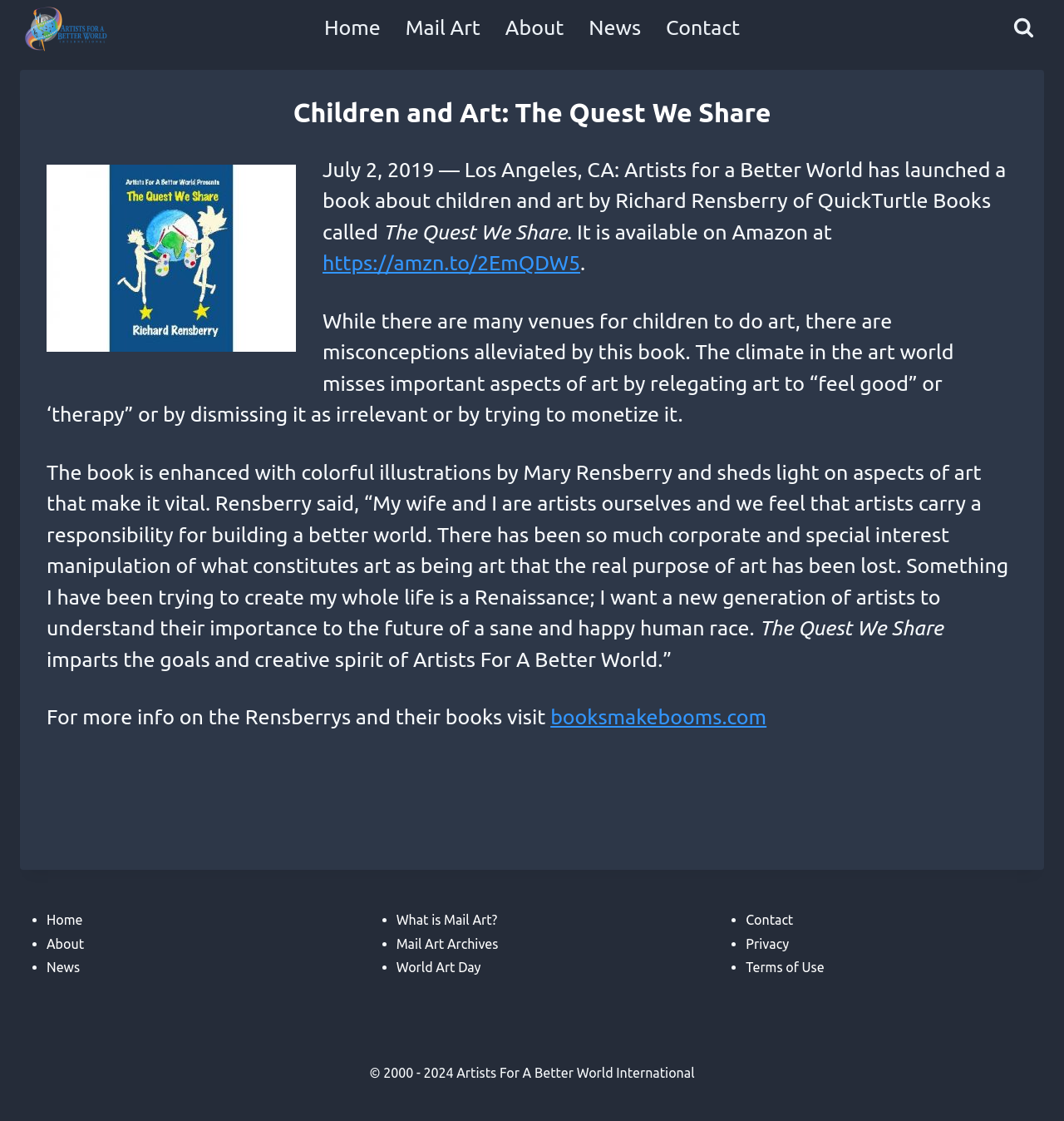Determine and generate the text content of the webpage's headline.

Children and Art: The Quest We Share